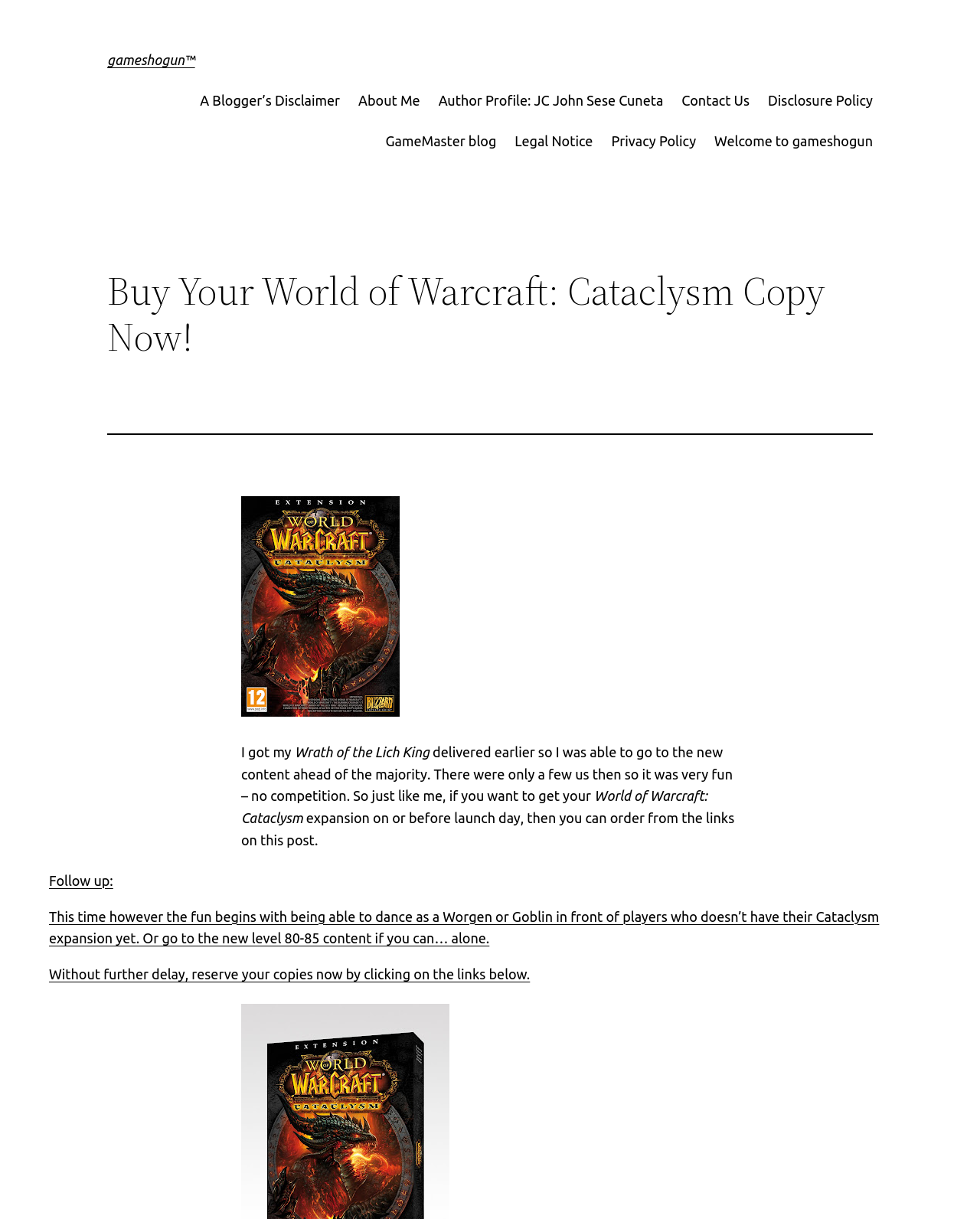Please identify the bounding box coordinates of the element on the webpage that should be clicked to follow this instruction: "Buy World of Warcraft: Cataclysm". The bounding box coordinates should be given as four float numbers between 0 and 1, formatted as [left, top, right, bottom].

[0.109, 0.22, 0.891, 0.295]